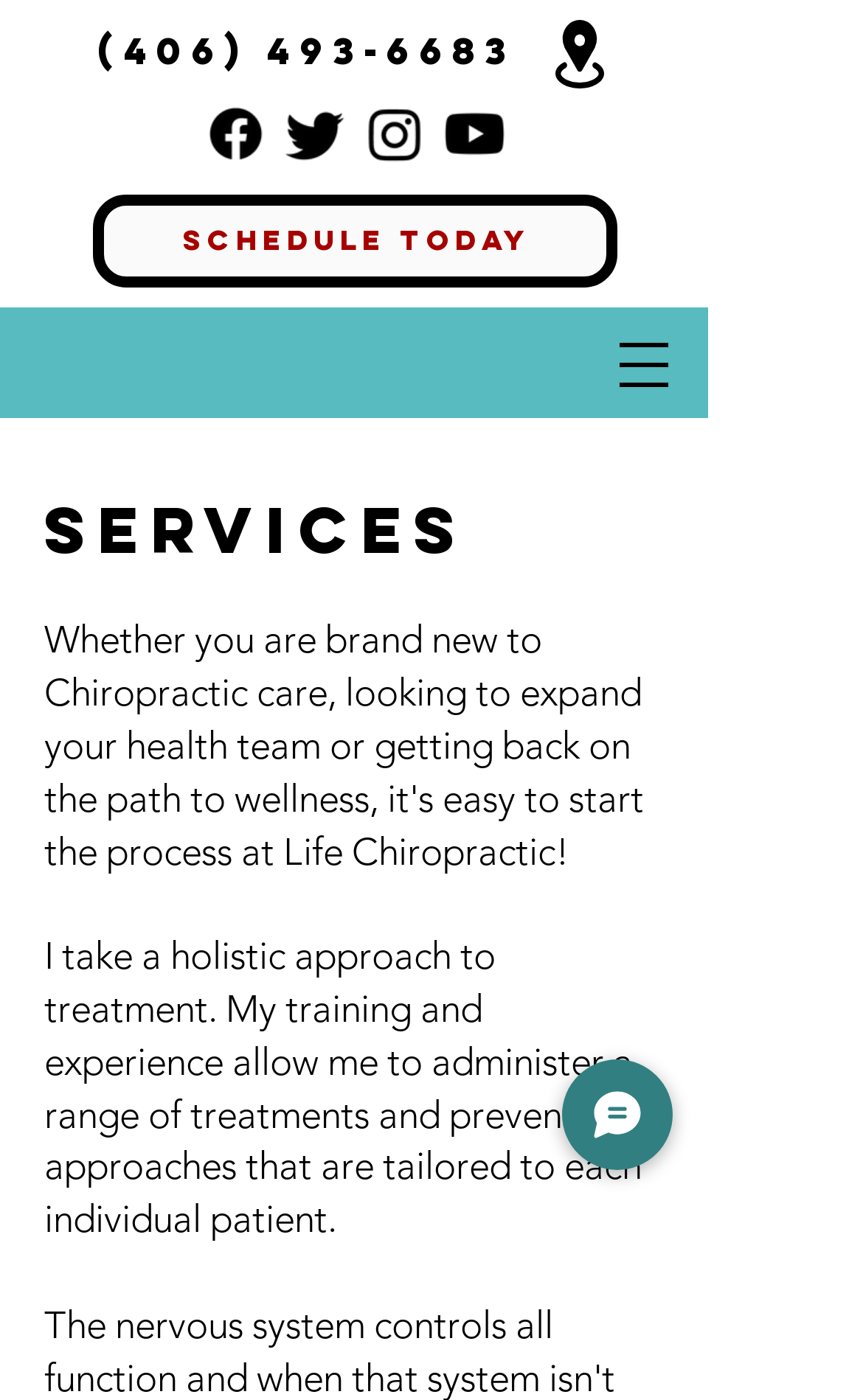What is the phone number to contact?
Using the details shown in the screenshot, provide a comprehensive answer to the question.

I found the phone number by looking at the link element with the text '(406) 493-6683' which is located at the top of the page.